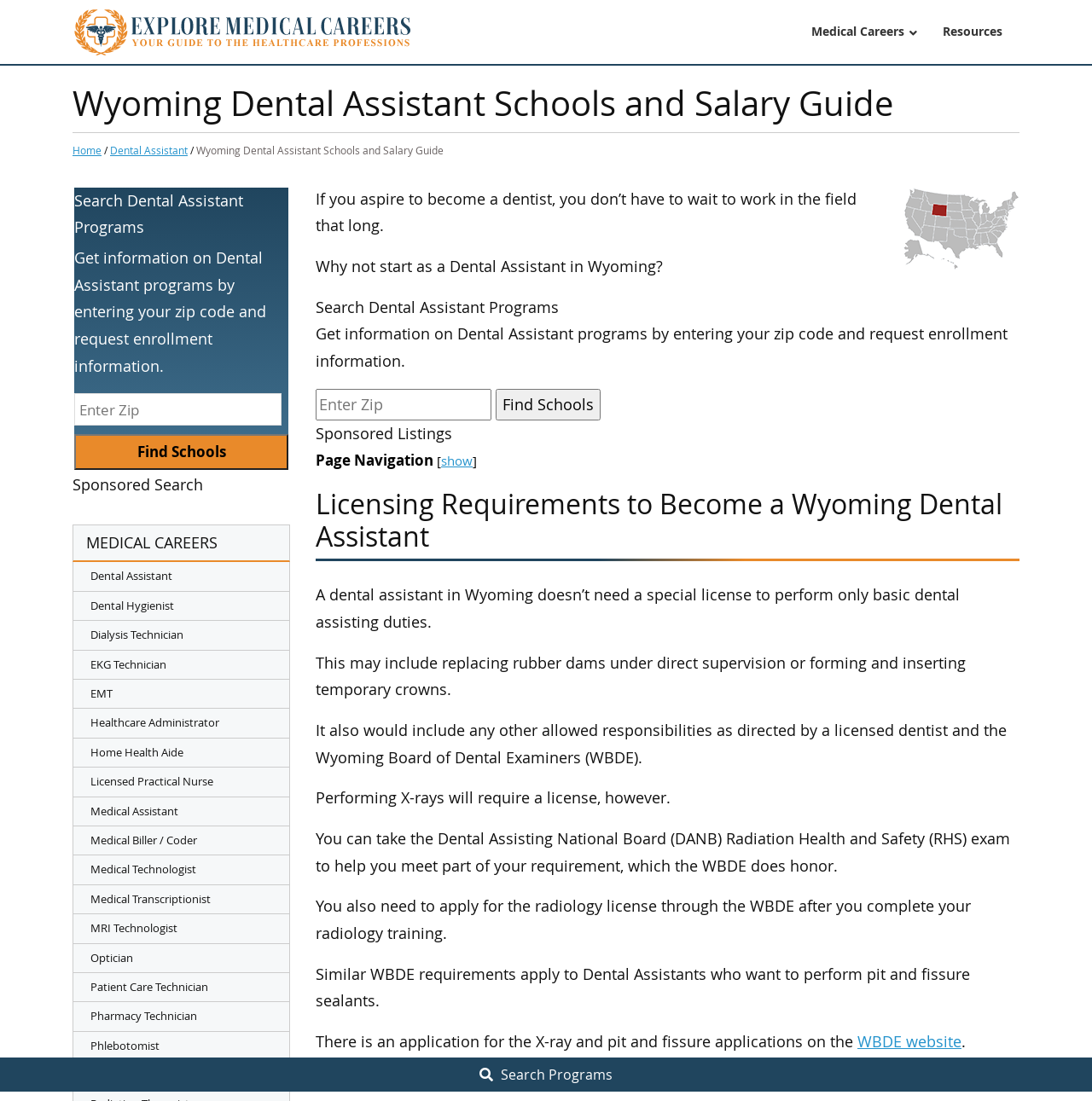What is the purpose of the 'Find Schools' button?
Give a single word or phrase answer based on the content of the image.

Search for dental assistant programs